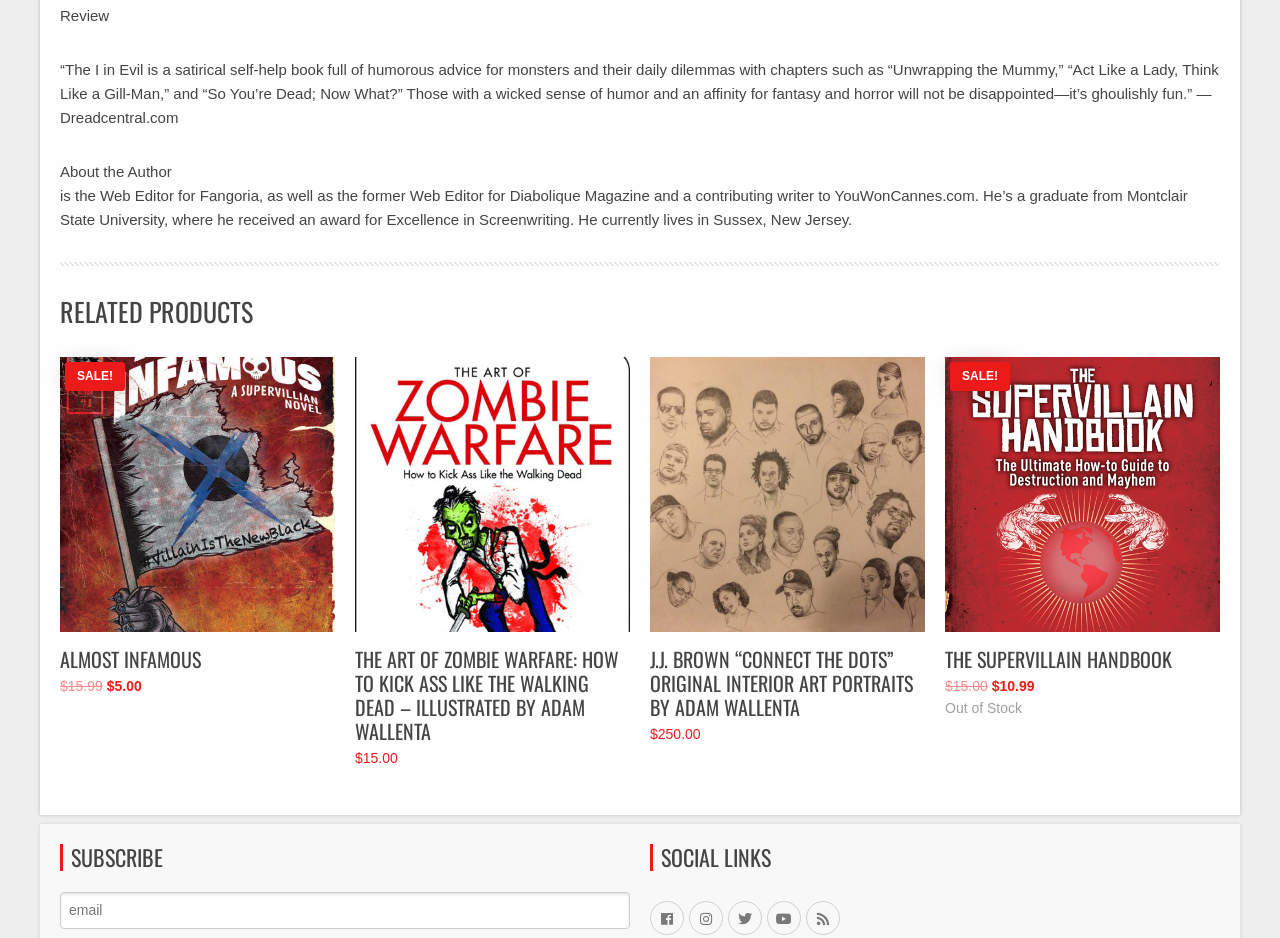Given the description "name="email" placeholder="email"", determine the bounding box of the corresponding UI element.

[0.047, 0.95, 0.492, 0.99]